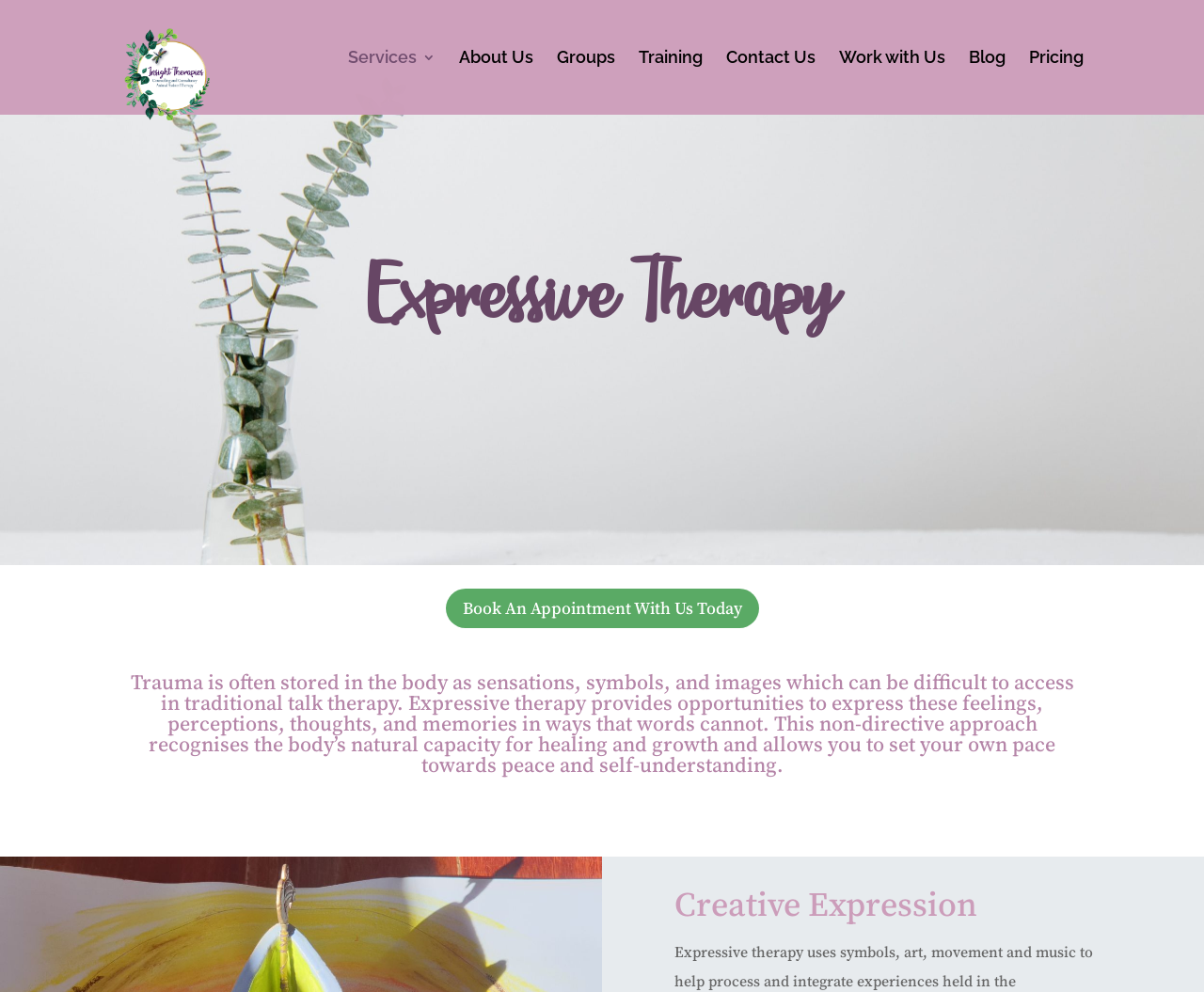What is the approach of expressive therapy?
Look at the image and provide a short answer using one word or a phrase.

Non-directive